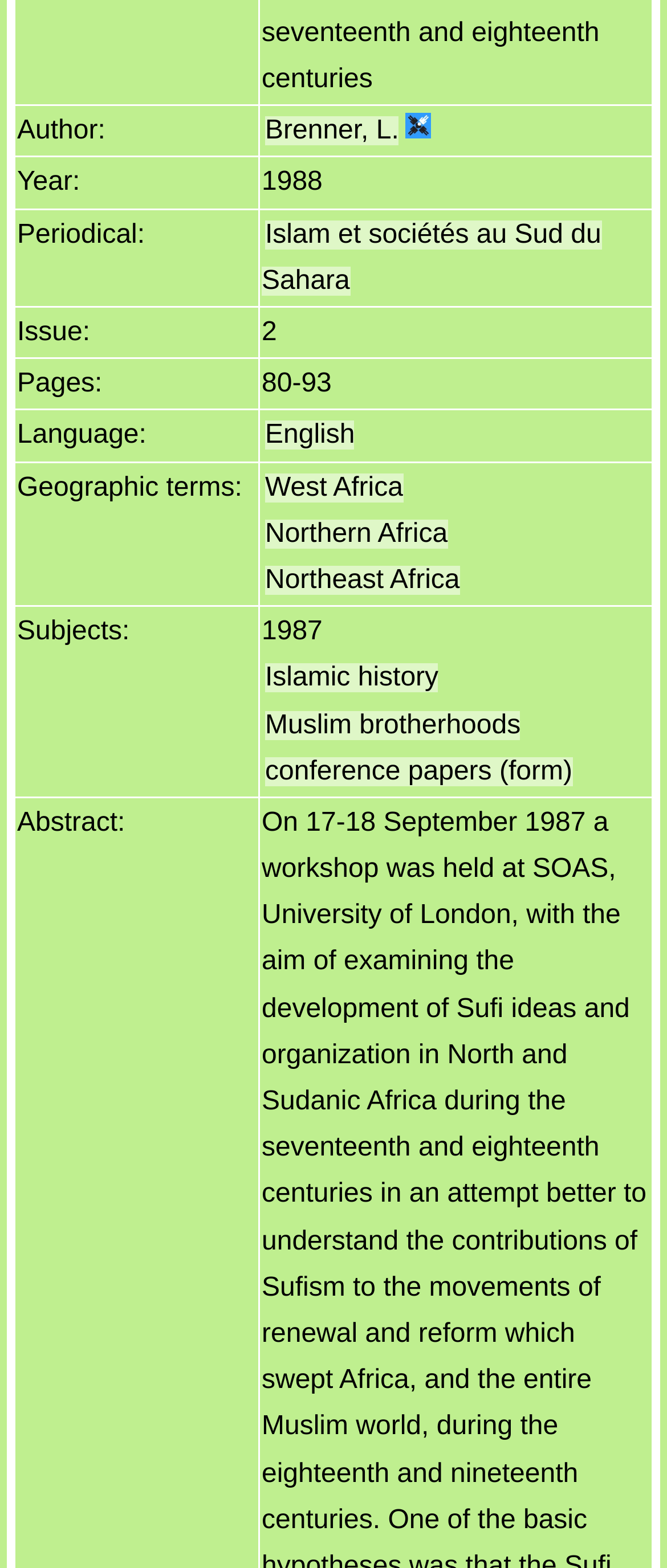Determine the bounding box coordinates in the format (top-left x, top-left y, bottom-right x, bottom-right y). Ensure all values are floating point numbers between 0 and 1. Identify the bounding box of the UI element described by: parent_node: Brenner, L.

[0.608, 0.074, 0.647, 0.093]